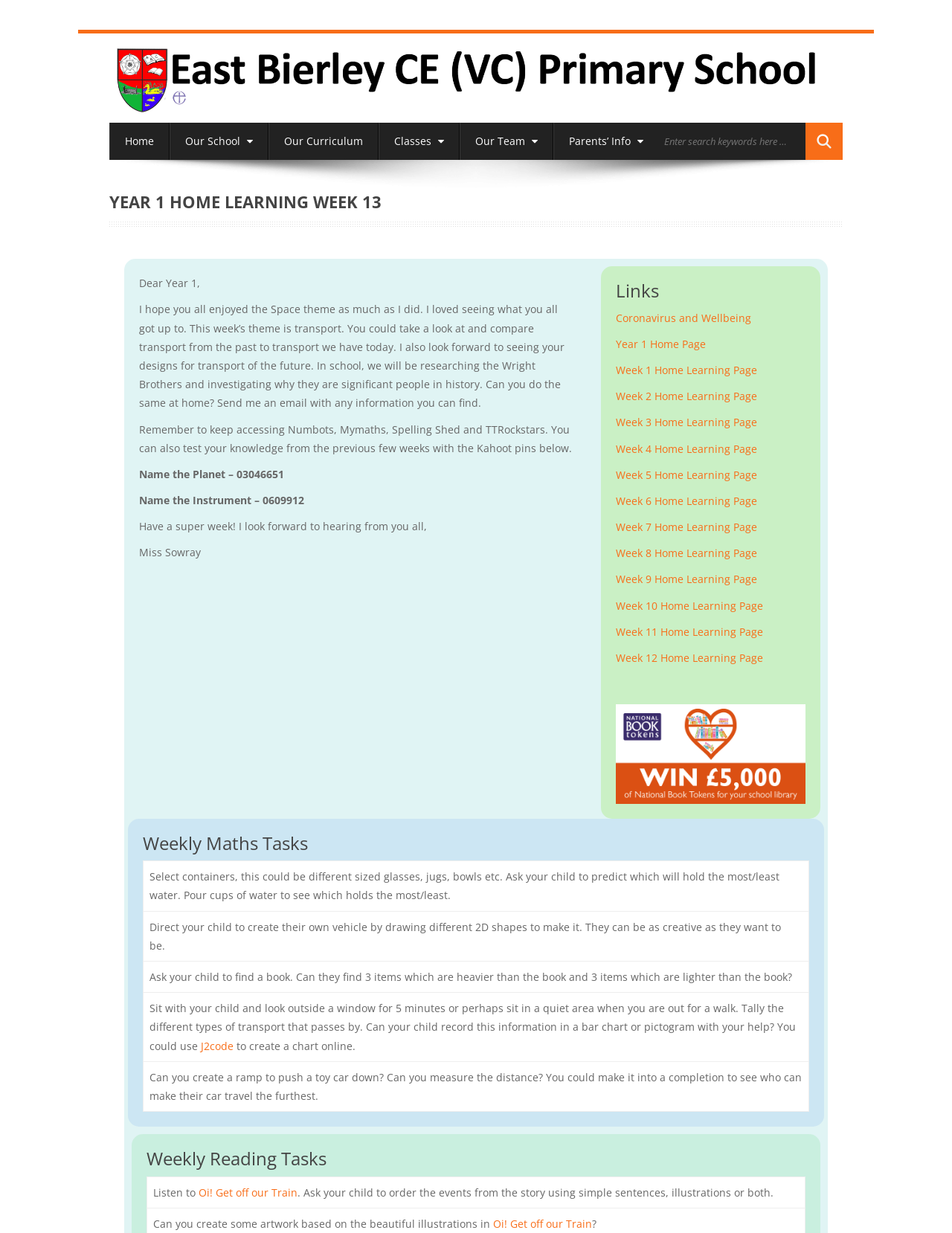Select the bounding box coordinates of the element I need to click to carry out the following instruction: "View the 'Weekly Maths Tasks'".

[0.15, 0.676, 0.85, 0.692]